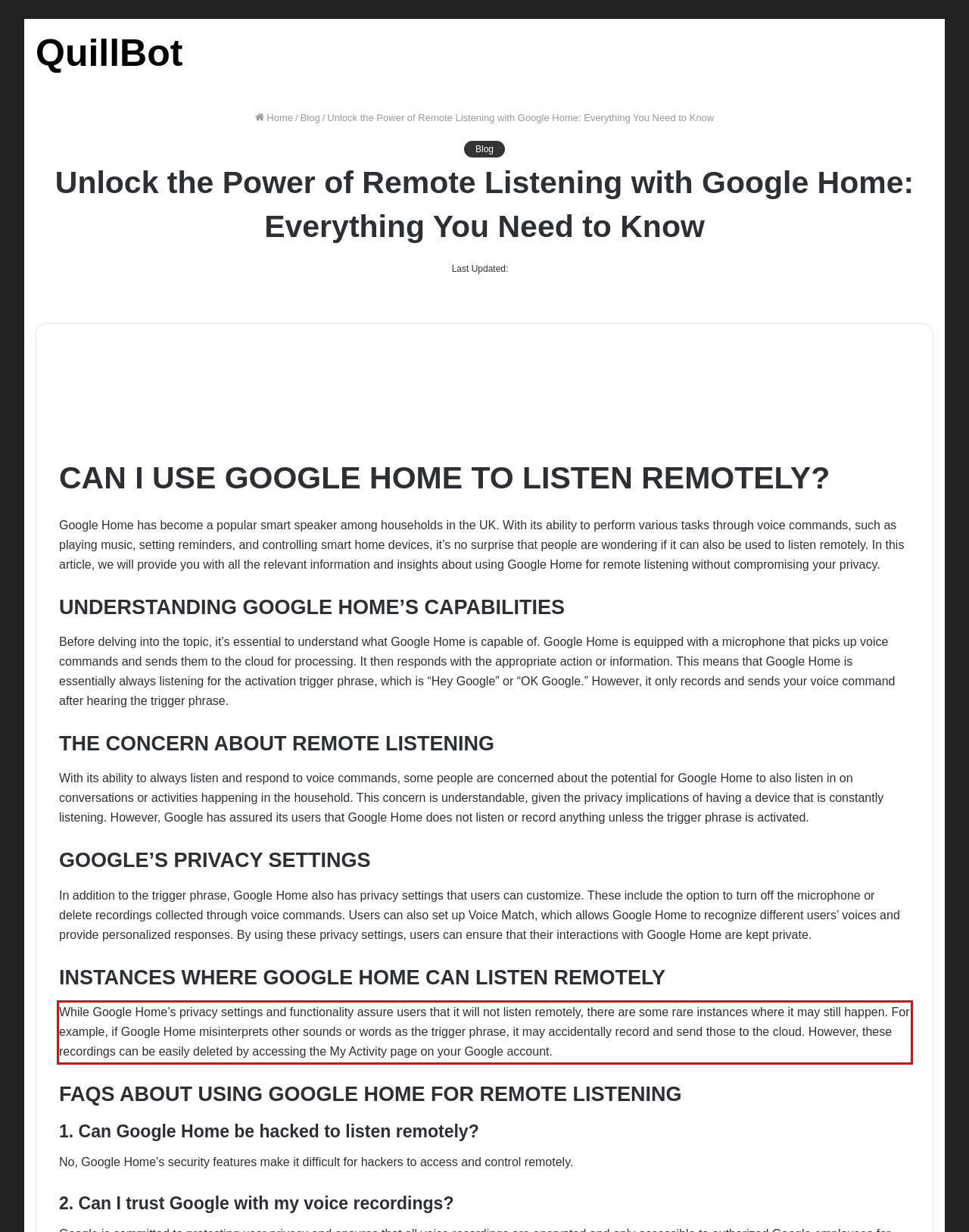Please examine the webpage screenshot containing a red bounding box and use OCR to recognize and output the text inside the red bounding box.

While Google Home’s privacy settings and functionality assure users that it will not listen remotely, there are some rare instances where it may still happen. For example, if Google Home misinterprets other sounds or words as the trigger phrase, it may accidentally record and send those to the cloud. However, these recordings can be easily deleted by accessing the My Activity page on your Google account.